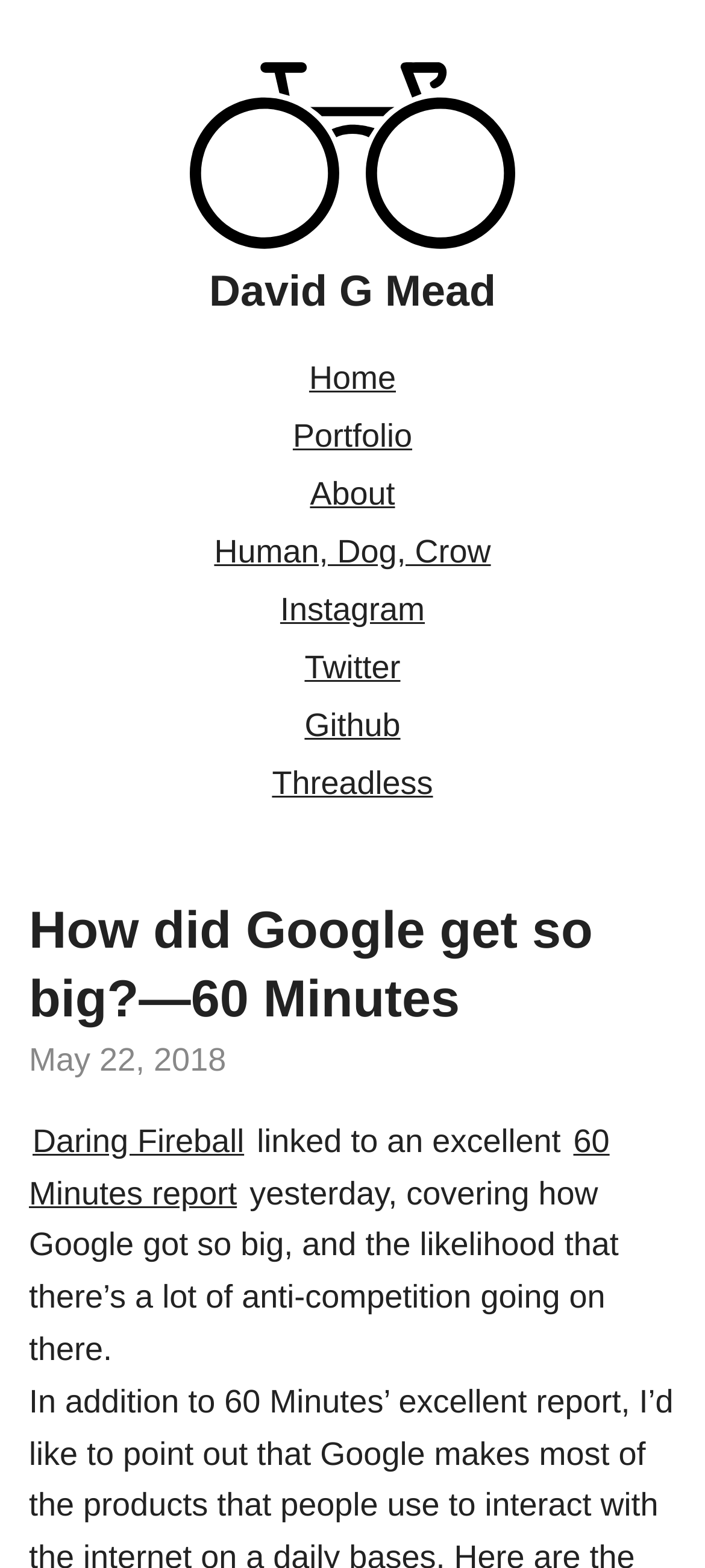Determine the bounding box coordinates of the region that needs to be clicked to achieve the task: "Go to the home page".

[0.428, 0.227, 0.572, 0.255]